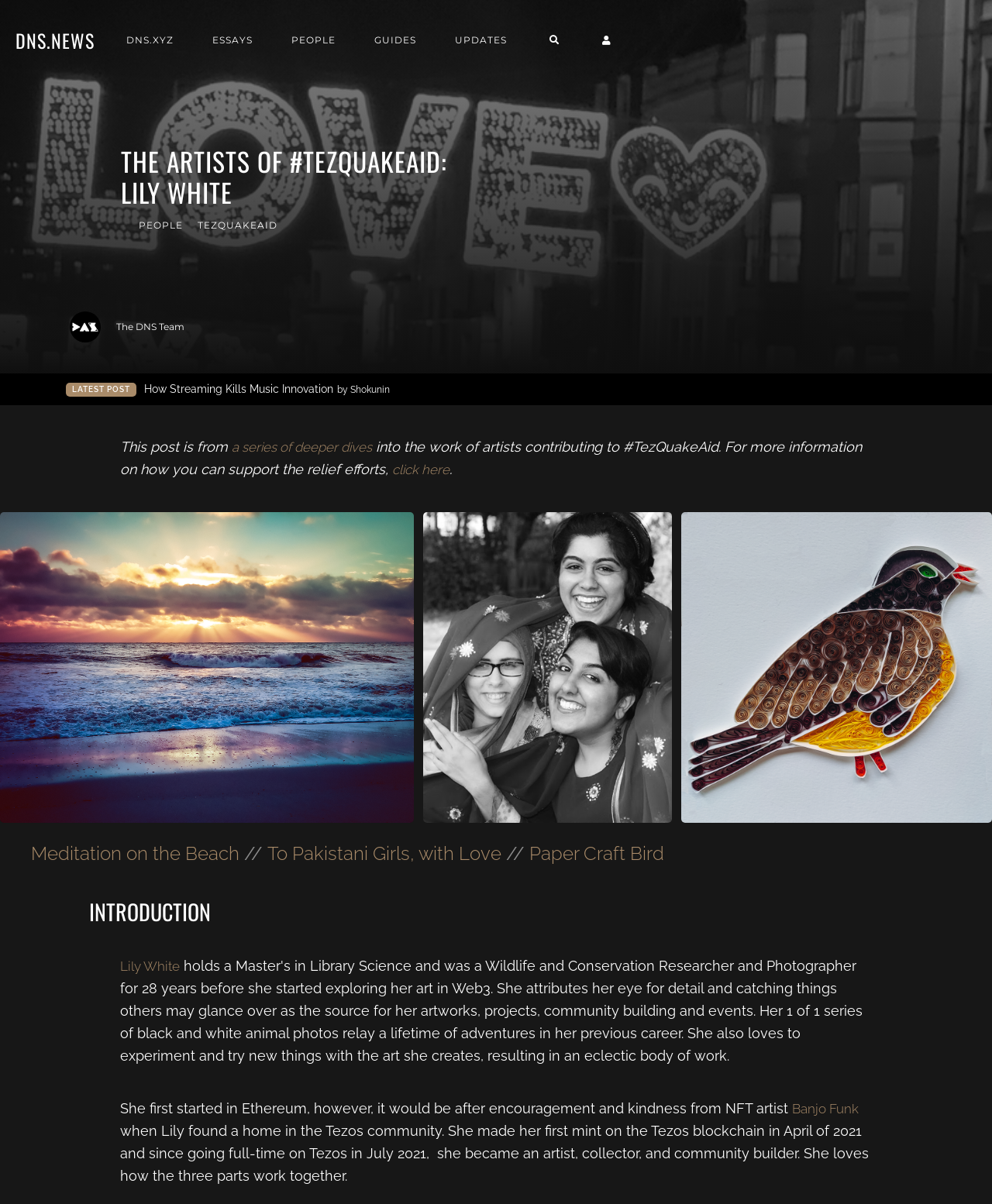Please mark the bounding box coordinates of the area that should be clicked to carry out the instruction: "Go to DNS.NEWS".

[0.07, 0.026, 0.15, 0.056]